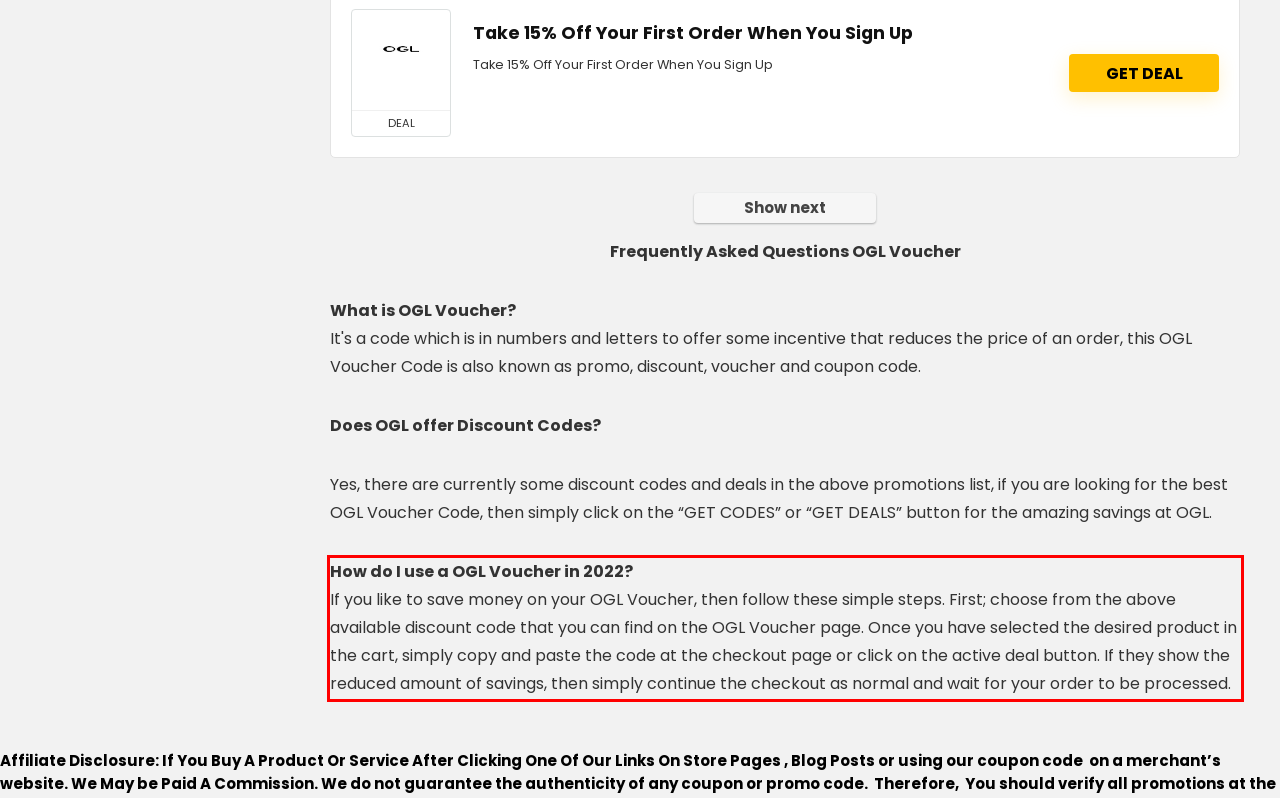From the screenshot of the webpage, locate the red bounding box and extract the text contained within that area.

How do I use a OGL Voucher in 2022? If you like to save money on your OGL Voucher, then follow these simple steps. First; choose from the above available discount code that you can find on the OGL Voucher page. Once you have selected the desired product in the cart, simply copy and paste the code at the checkout page or click on the active deal button. If they show the reduced amount of savings, then simply continue the checkout as normal and wait for your order to be processed.